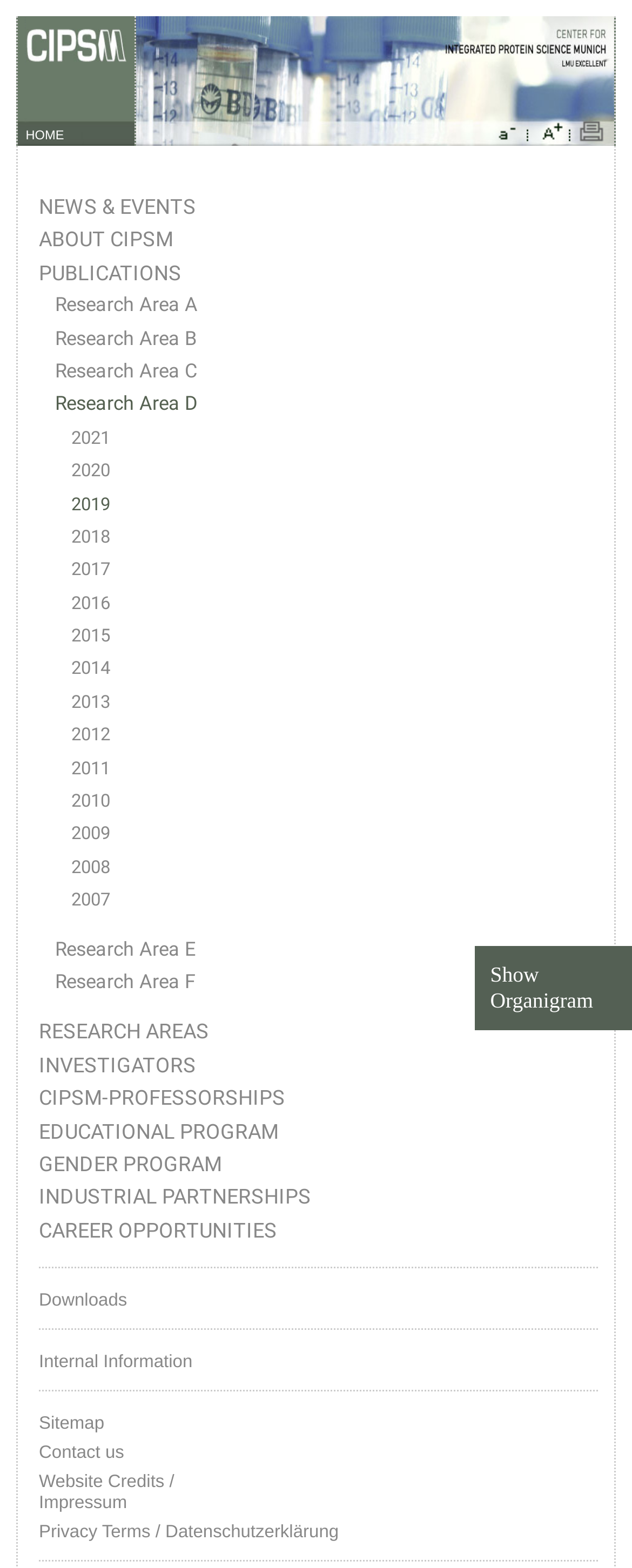Please specify the bounding box coordinates of the clickable region necessary for completing the following instruction: "Click the CIPSM logo". The coordinates must consist of four float numbers between 0 and 1, i.e., [left, top, right, bottom].

[0.028, 0.085, 0.213, 0.096]